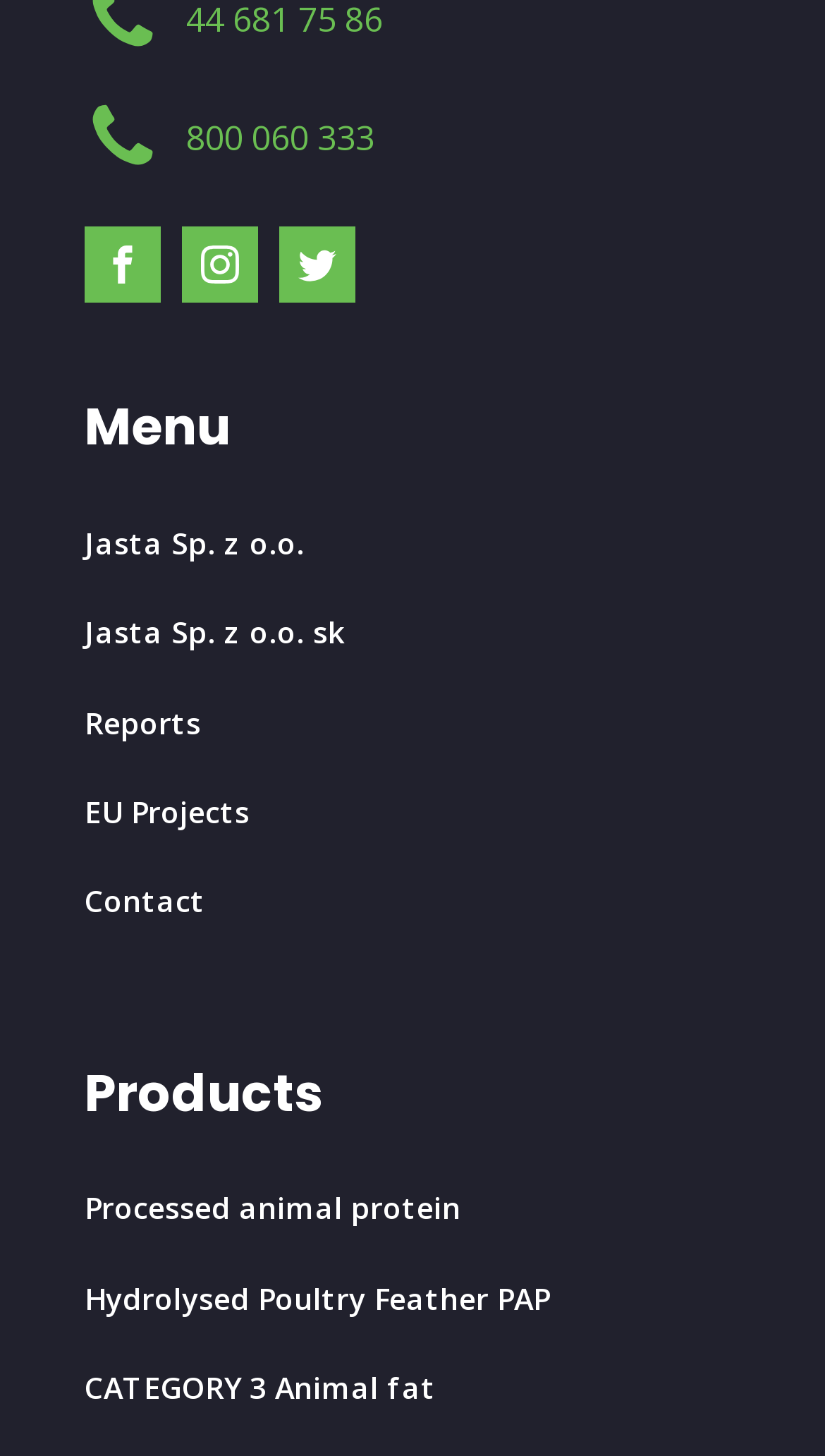Identify the bounding box coordinates of the section to be clicked to complete the task described by the following instruction: "Learn about Processed animal protein". The coordinates should be four float numbers between 0 and 1, formatted as [left, top, right, bottom].

[0.103, 0.814, 0.667, 0.876]